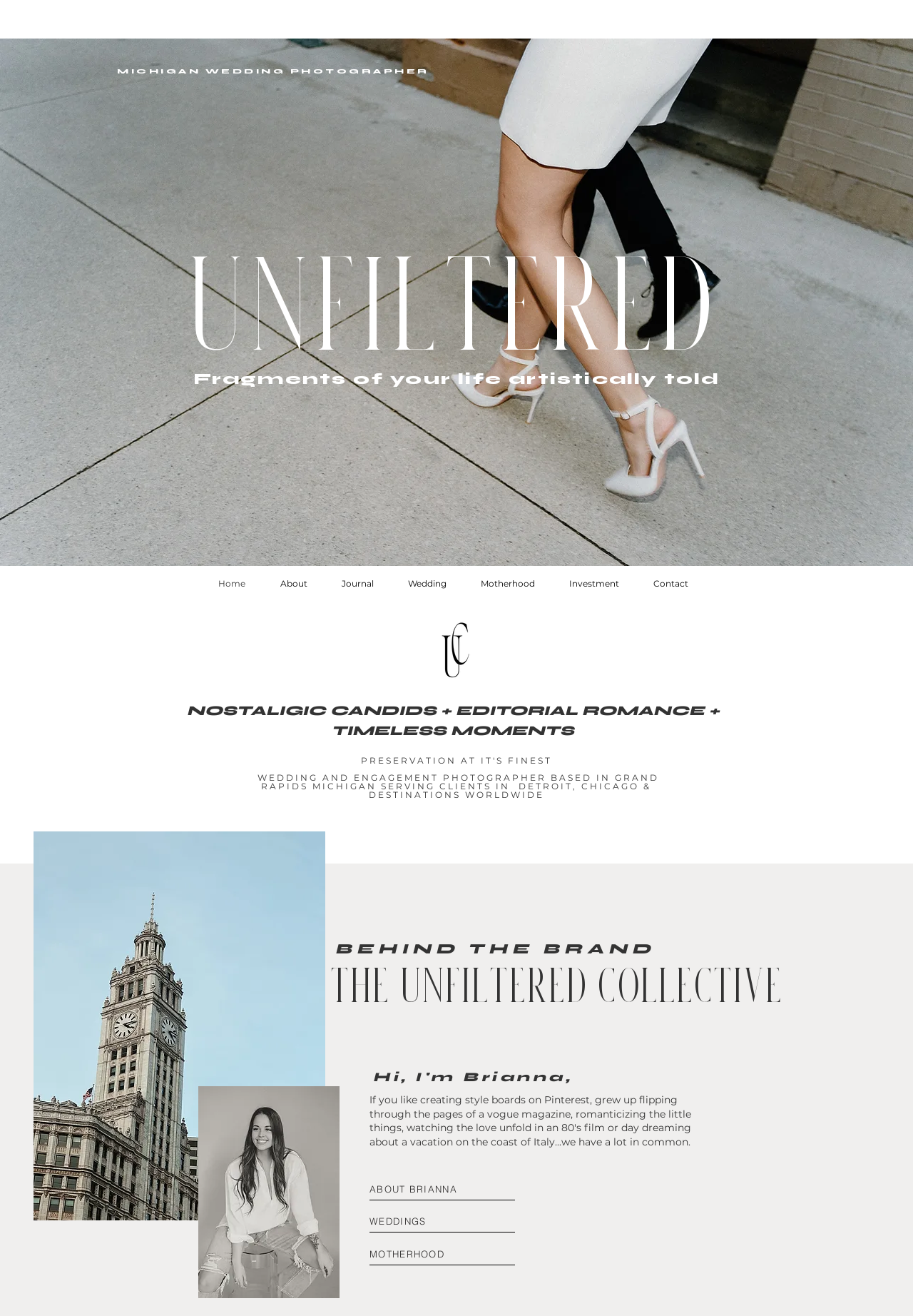Using the description: "ABOUT BRIANNA", determine the UI element's bounding box coordinates. Ensure the coordinates are in the format of four float numbers between 0 and 1, i.e., [left, top, right, bottom].

[0.405, 0.896, 0.564, 0.912]